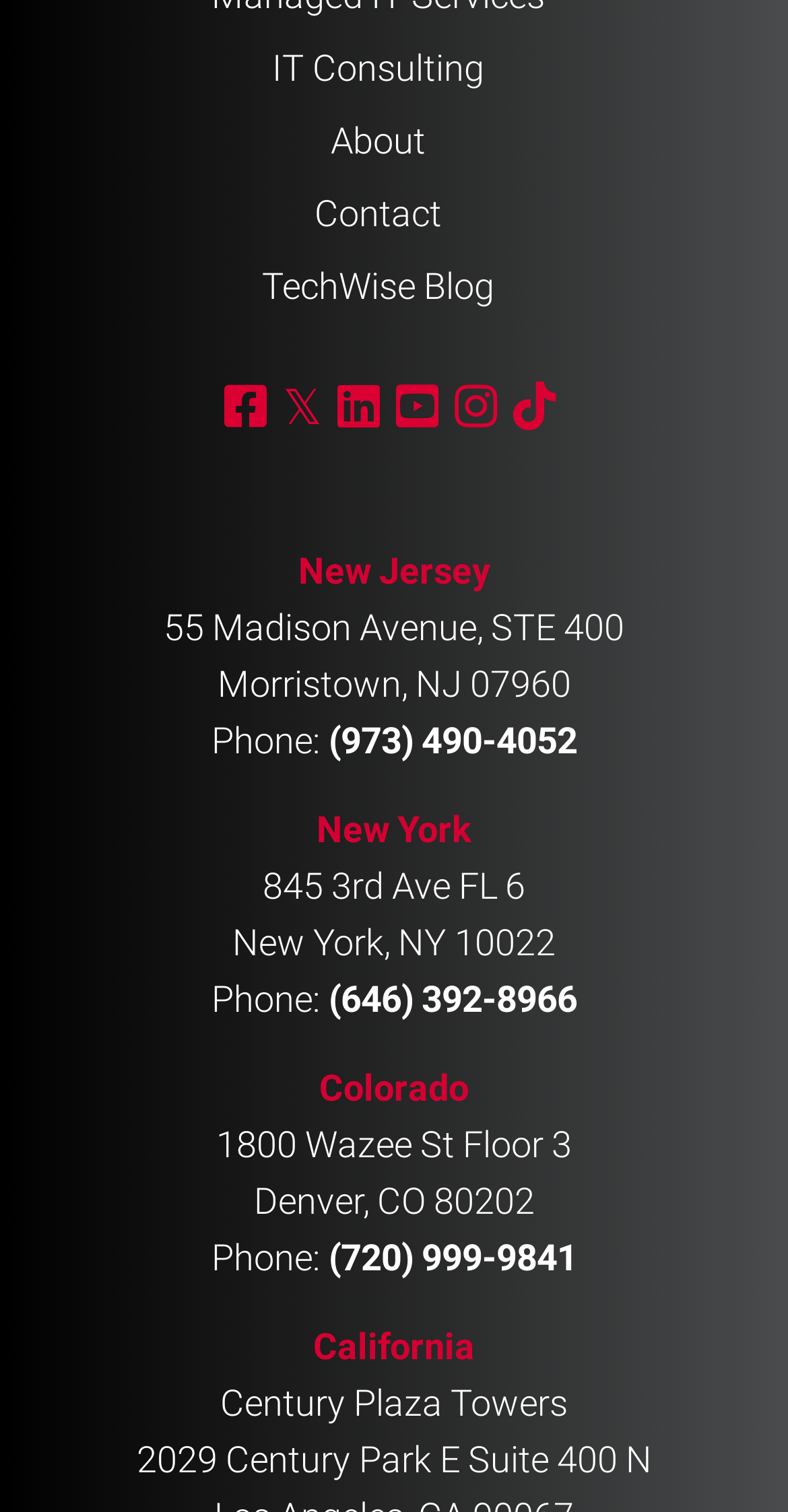How many office locations are listed on the page?
Please provide a single word or phrase answer based on the image.

4